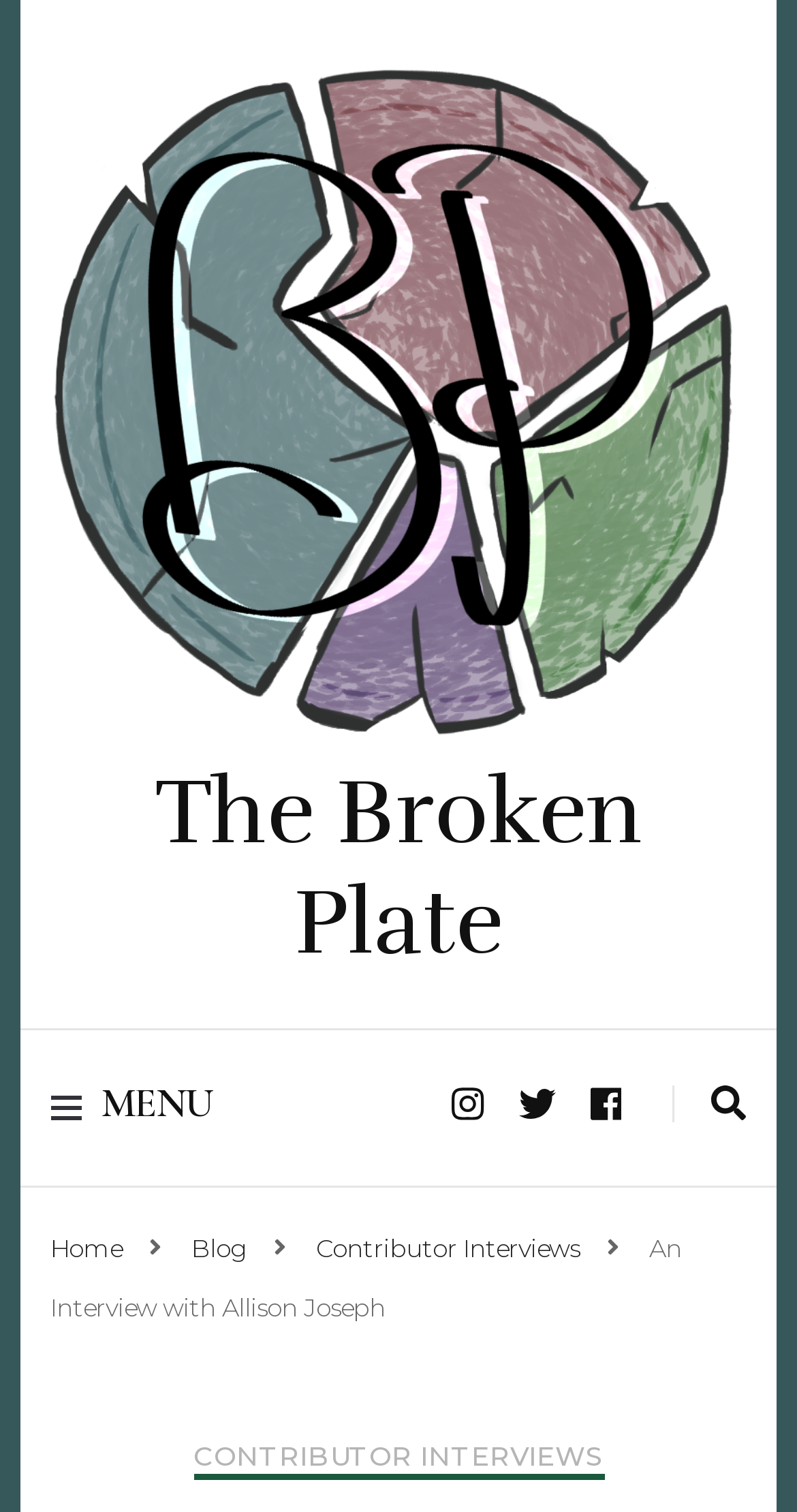Determine the bounding box coordinates of the area to click in order to meet this instruction: "search on the website".

[0.893, 0.718, 0.937, 0.742]